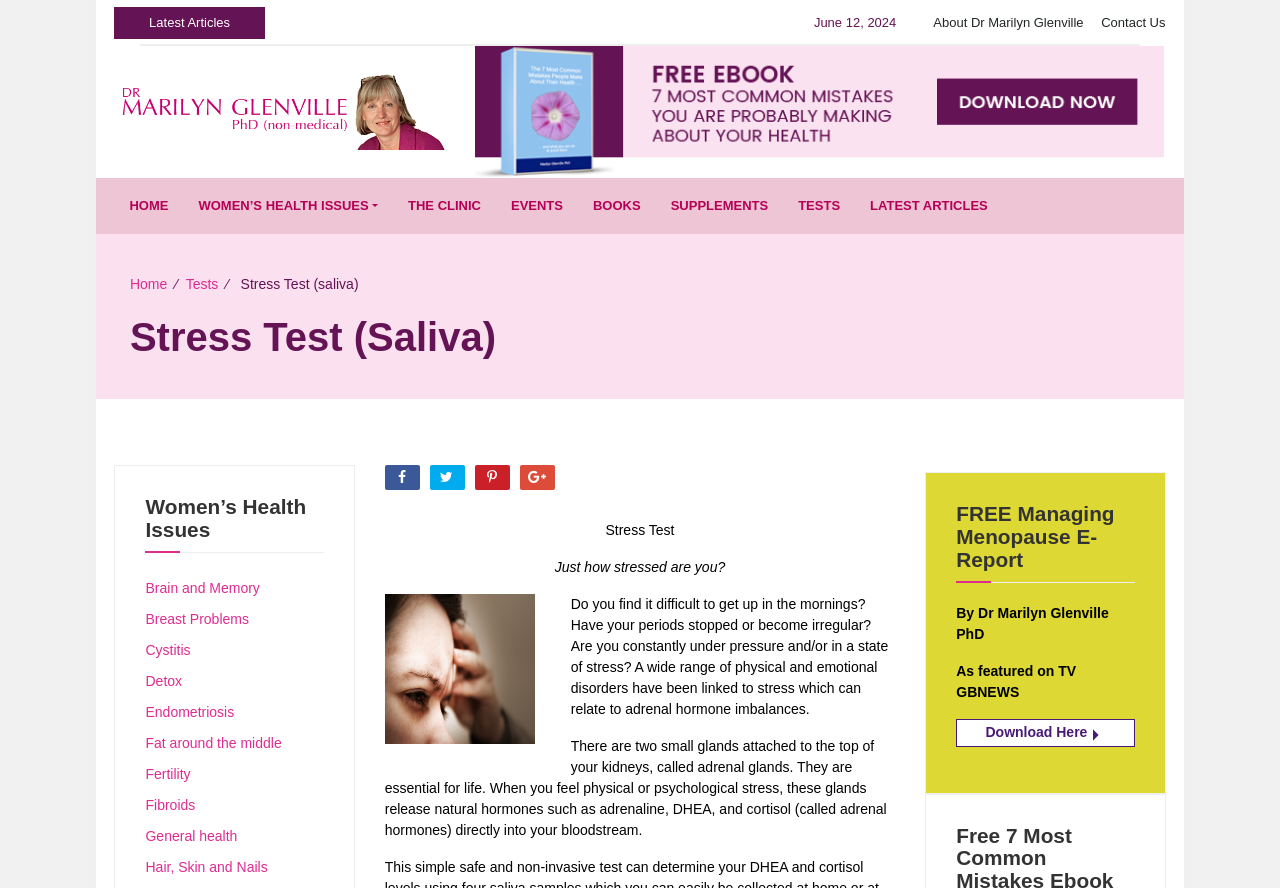Identify the title of the webpage and provide its text content.

Stress Test (Saliva)